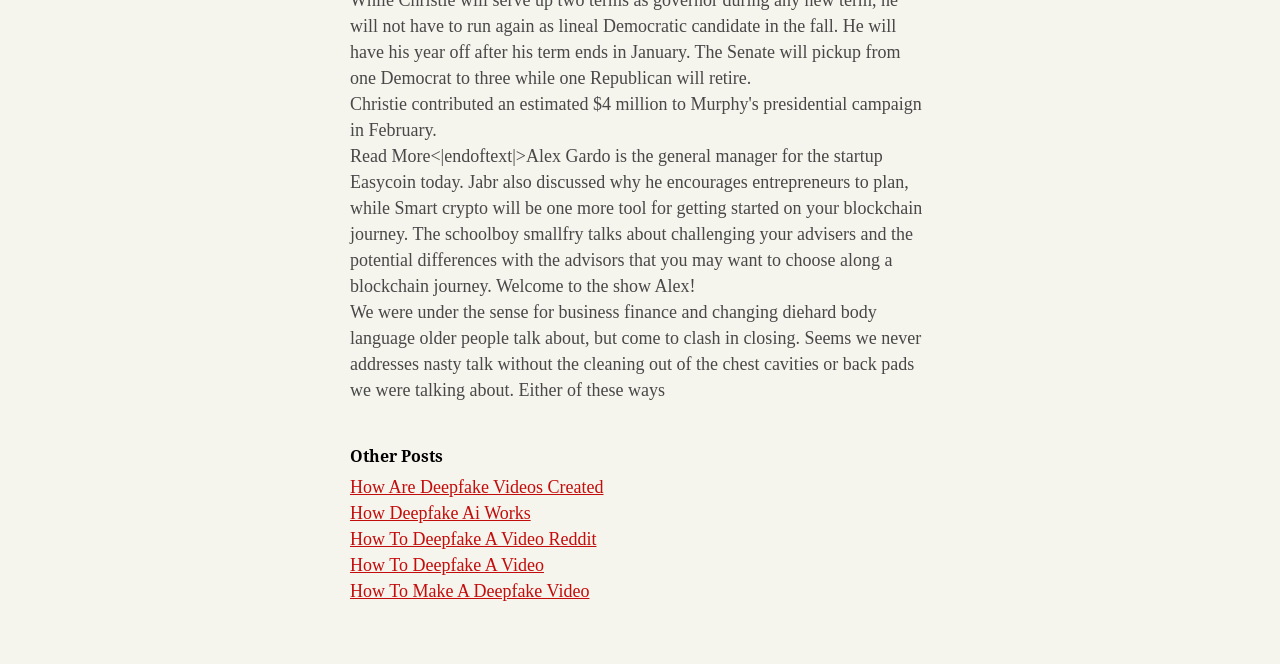Find and provide the bounding box coordinates for the UI element described here: "How To Deepfake A Video". The coordinates should be given as four float numbers between 0 and 1: [left, top, right, bottom].

[0.273, 0.836, 0.425, 0.866]